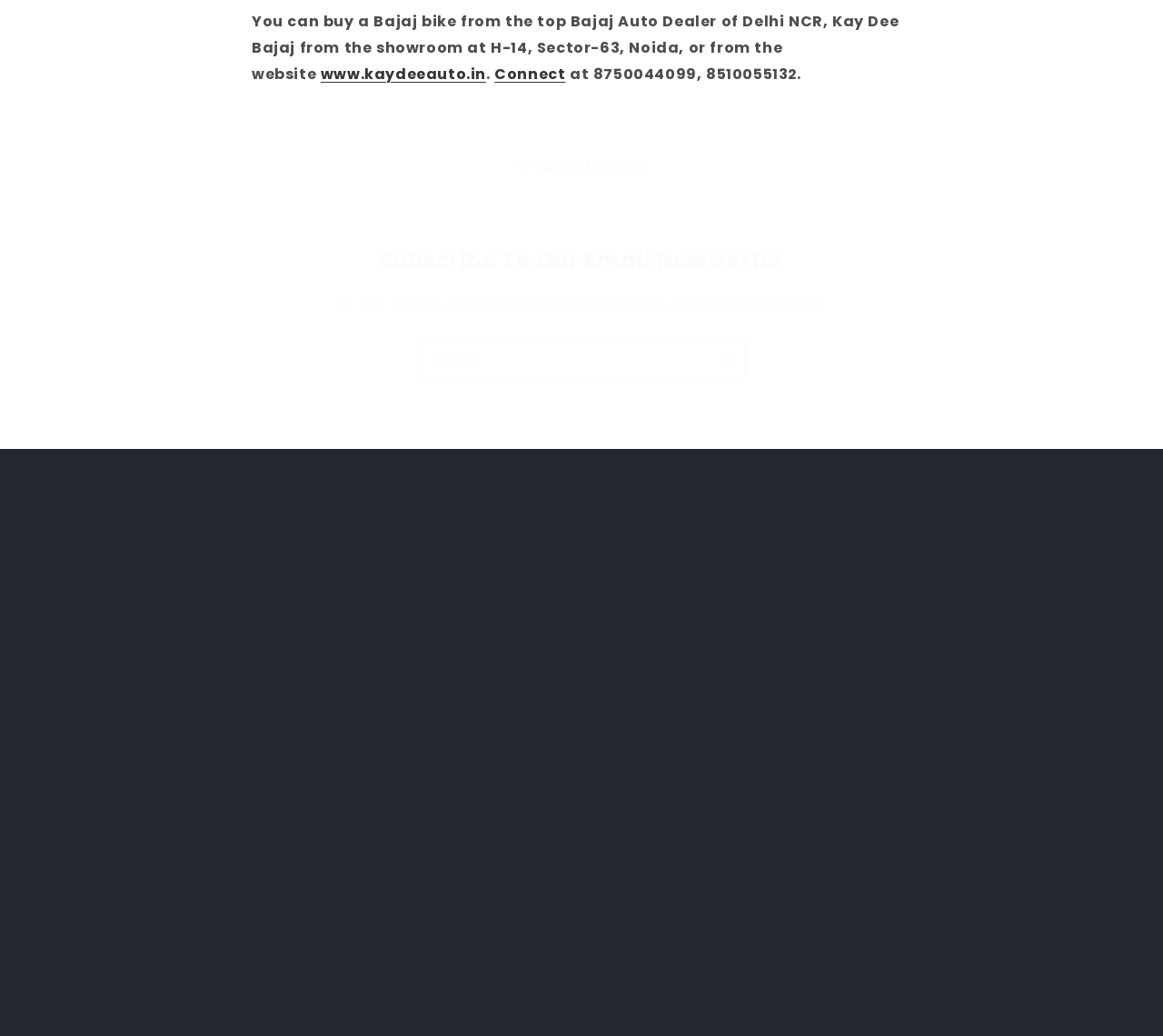With reference to the image, please provide a detailed answer to the following question: What is the email address of Kay Dee Bajaj?

The email address of Kay Dee Bajaj can be found in the 'CONTACT US' section of the webpage, under the 'Email' heading.